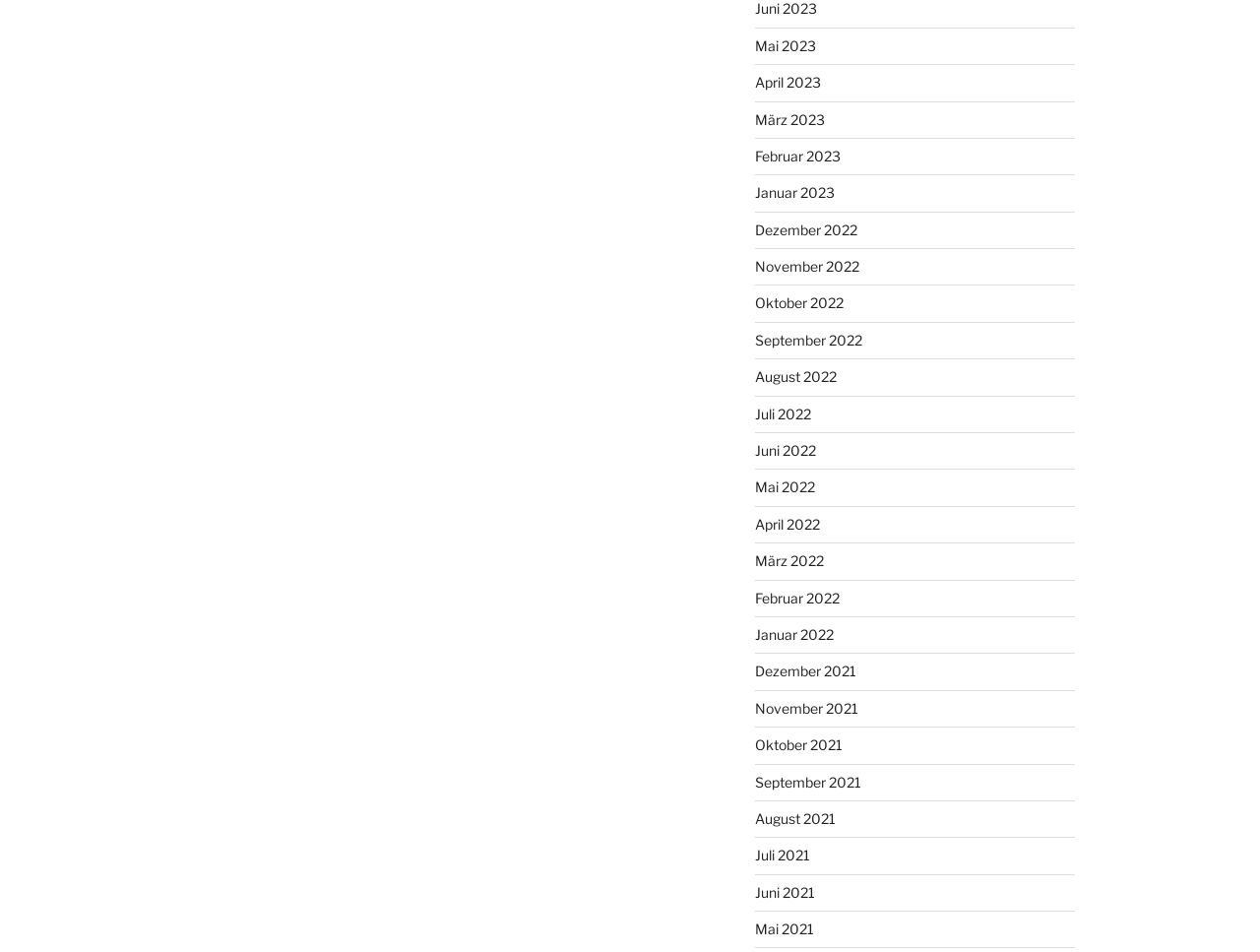Identify the bounding box coordinates of the area that should be clicked in order to complete the given instruction: "view August 2021". The bounding box coordinates should be four float numbers between 0 and 1, i.e., [left, top, right, bottom].

[0.599, 0.851, 0.663, 0.869]